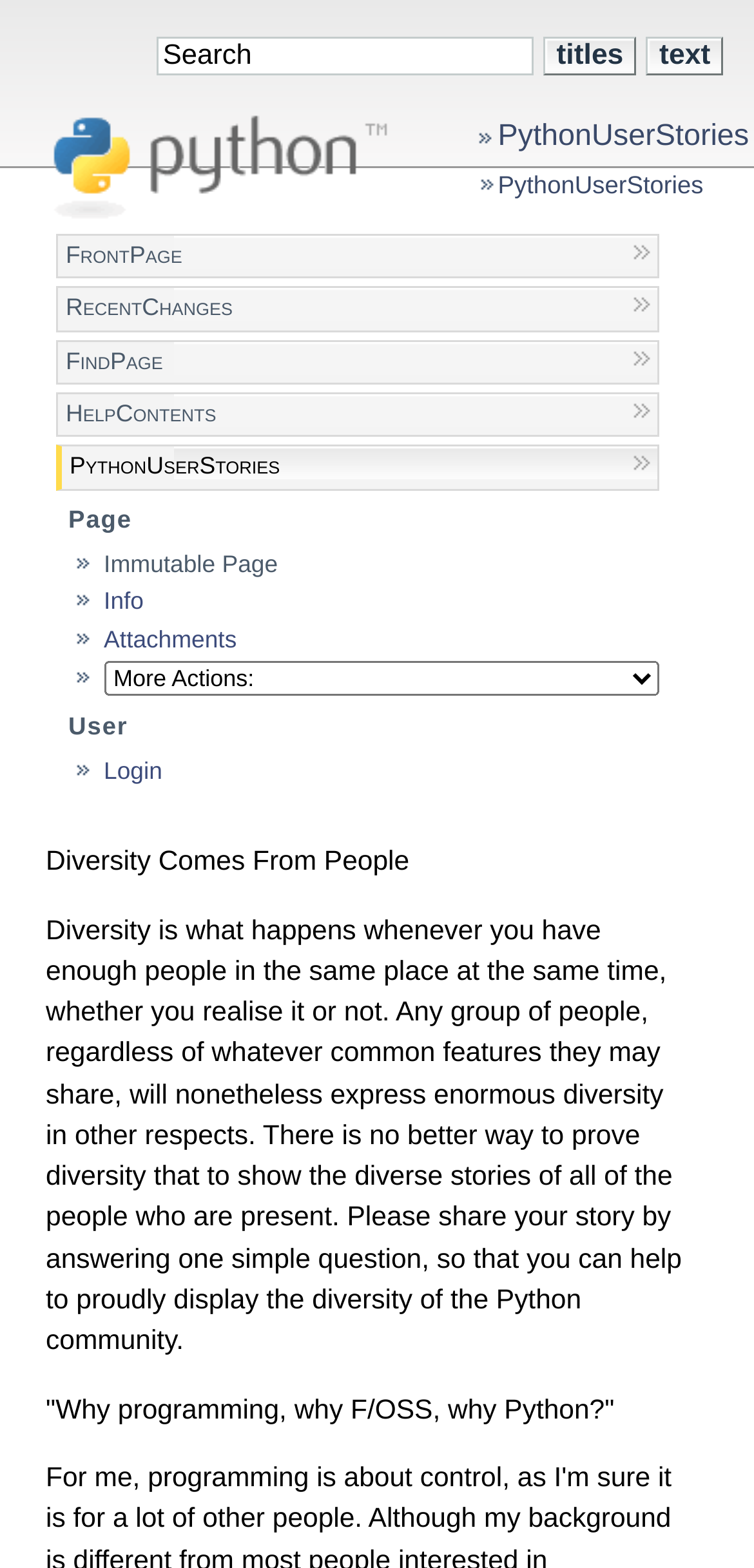Please provide a comprehensive response to the question below by analyzing the image: 
What is the purpose of this webpage?

Based on the webpage content, it appears that the purpose of this webpage is to share stories of people who are part of the Python community, showcasing the diversity of the community by answering a simple question 'Why programming, why F/OSS, why Python?'.